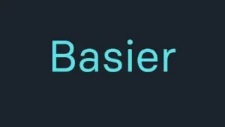Explain all the elements you observe in the image.

The image features the text "Basier" presented in a modern, sleek font style, characterized by a bright turquoise color against a dark background. This typography exemplifies a contemporary design aesthetic, likely aimed at conveying clarity and sophistication. The context suggests that it is part of a resource discussing various fonts, perhaps indicating the popularity or features of the Basier font. Accompanying links likely provide options for downloading or exploring more about this font, making it a useful choice for designers and enthusiasts seeking stylish typographic options for their projects.